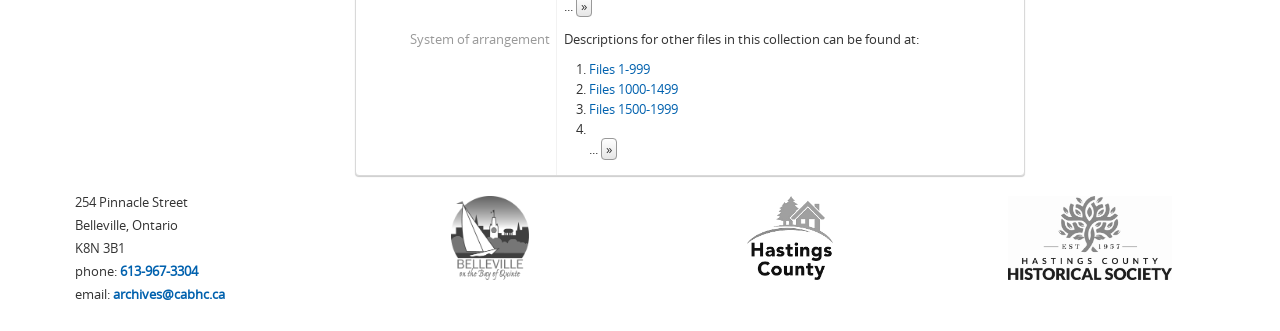Identify the bounding box coordinates of the region that needs to be clicked to carry out this instruction: "Read What means Moskal?". Provide these coordinates as four float numbers ranging from 0 to 1, i.e., [left, top, right, bottom].

None